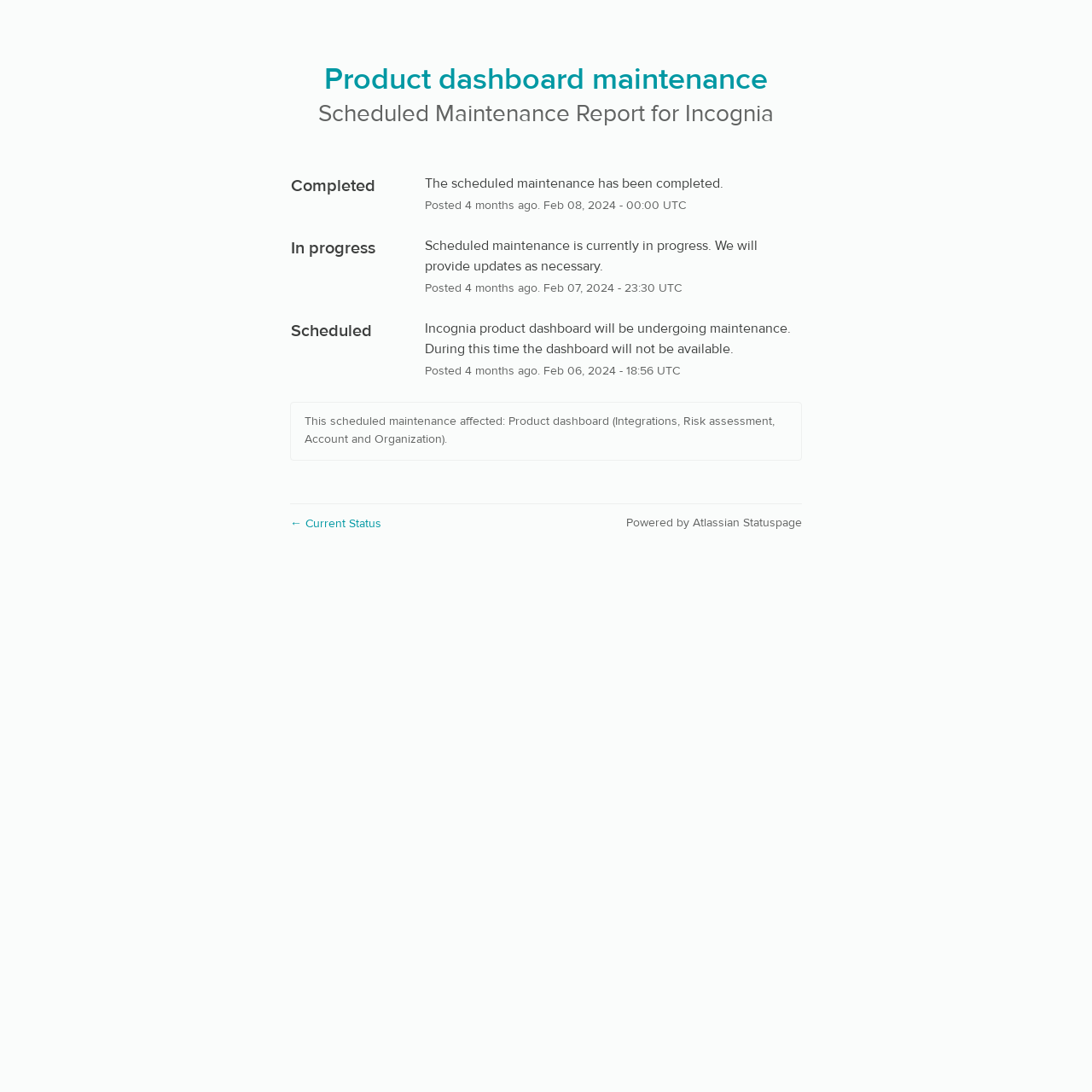Provide a thorough summary of the webpage.

The webpage is Incognia's Status Page, which displays the product dashboard maintenance information. At the top, there is a header with the title "Scheduled Maintenance Report for" followed by a link to "Incognia". 

Below the header, there are three sections of maintenance reports. The first section indicates that the scheduled maintenance has been completed, with a description of the maintenance and the date and time it was posted, which is February 8, 2024, at 00:00 UTC. 

The second section shows that the scheduled maintenance is currently in progress, with a description of the maintenance and the date and time it was posted, which is February 7, 2024, at 23:30 UTC. 

The third section announces that the Incognia product dashboard will be undergoing maintenance, with a description of the maintenance and the date and time it was posted, which is February 6, 2024, at 18:56 UTC. 

On the right side of the page, there is a section that lists the affected areas of the maintenance, which includes Product dashboard (Integrations, Risk assessment, Account and Organization). 

At the bottom of the page, there are two links: "← Current Status" and "Powered by Atlassian Statuspage".